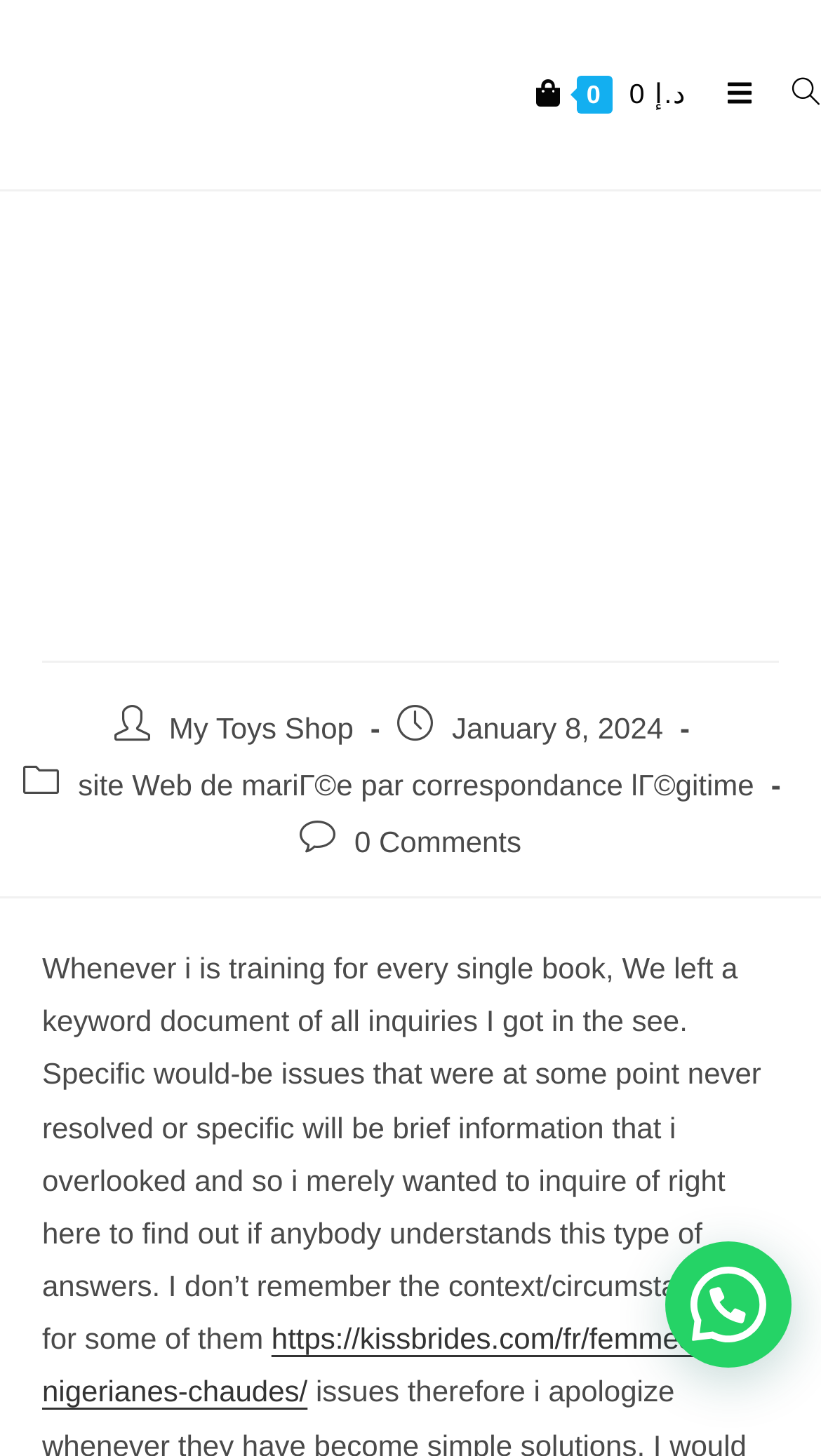What is the category of the post?
Identify the answer in the screenshot and reply with a single word or phrase.

site Web de mariée par correspondance légitime